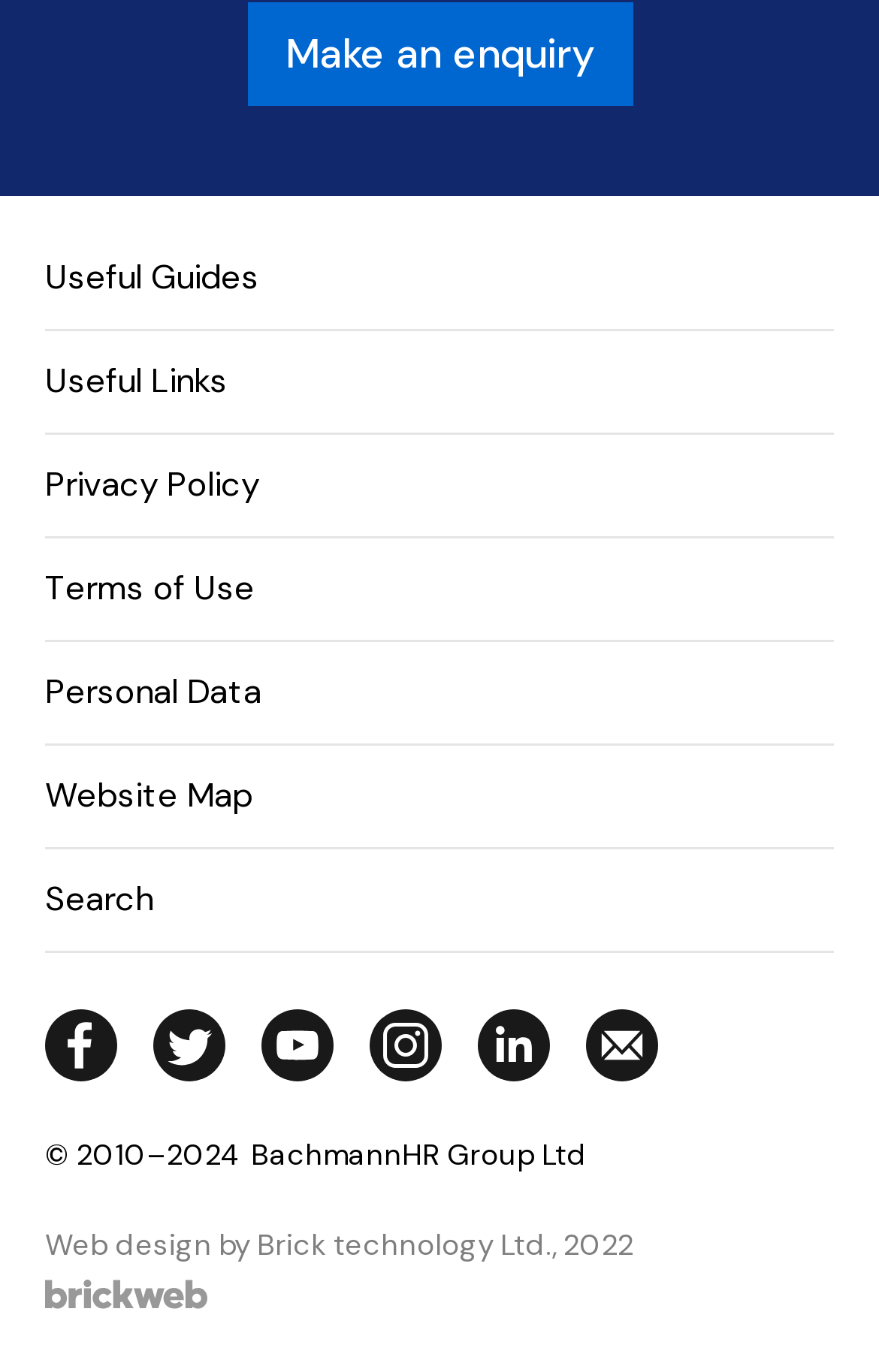How many social media links are there? From the image, respond with a single word or brief phrase.

5